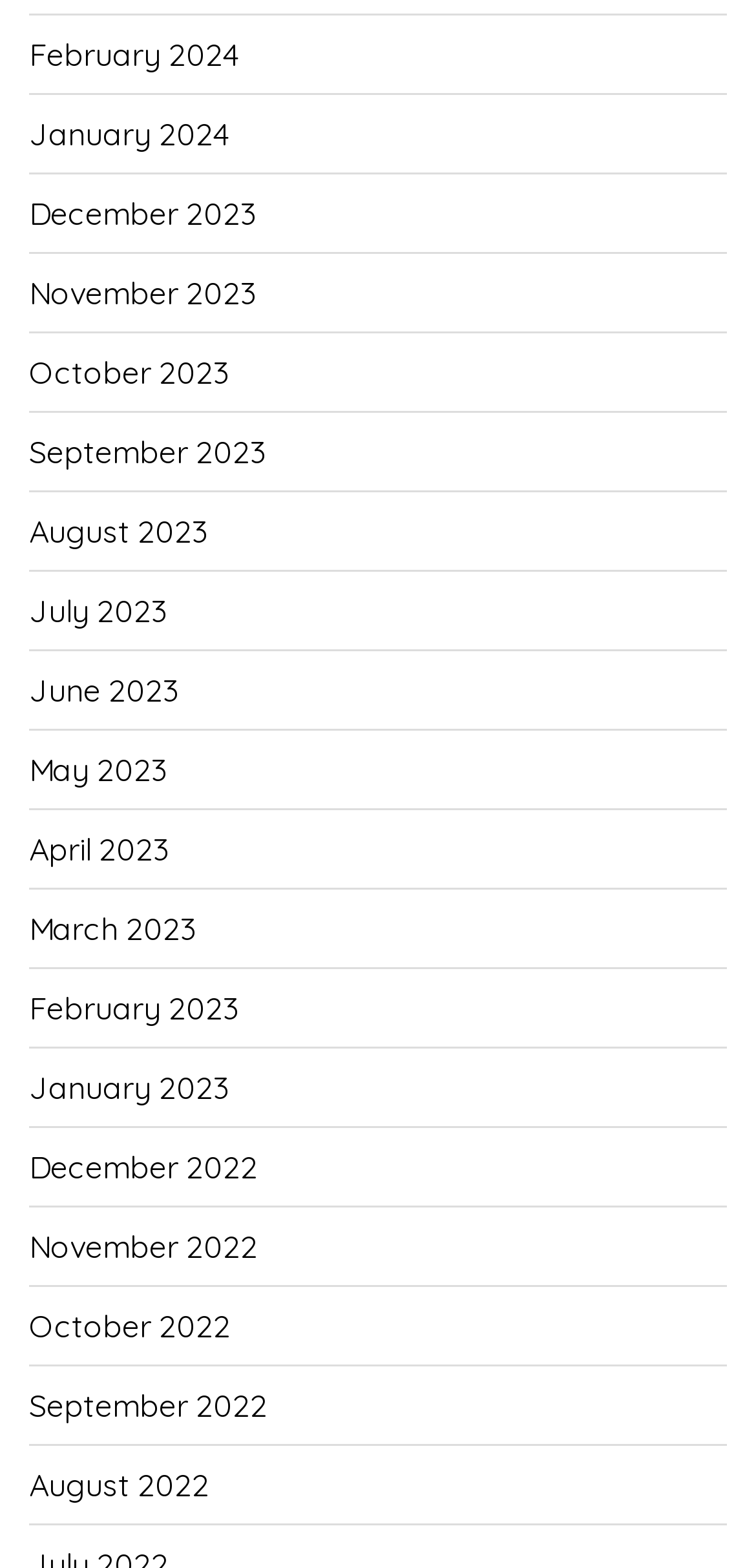Please answer the following question using a single word or phrase: 
What is the pattern of the months listed on the webpage?

Descending order by year and month